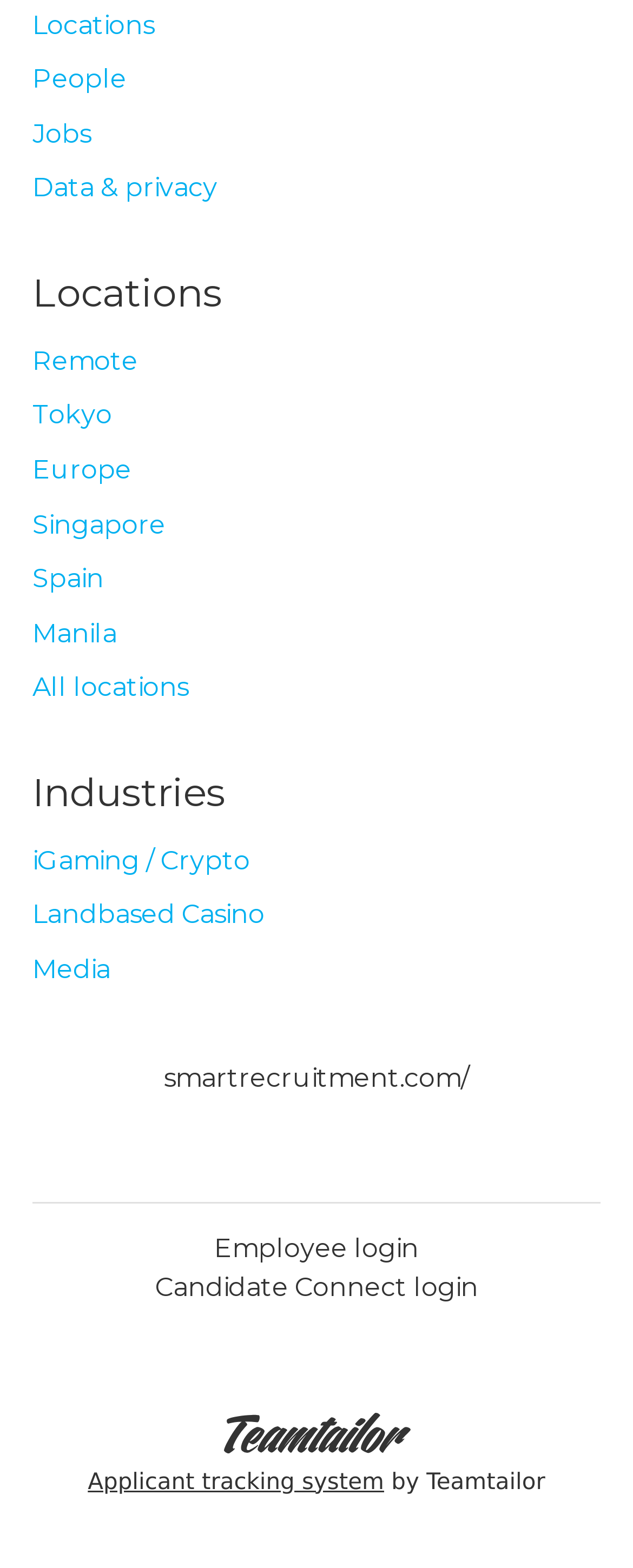Analyze the image and give a detailed response to the question:
What is the last industry listed?

I looked at the links under the 'Industries' heading and found that the last one listed is 'Media'.